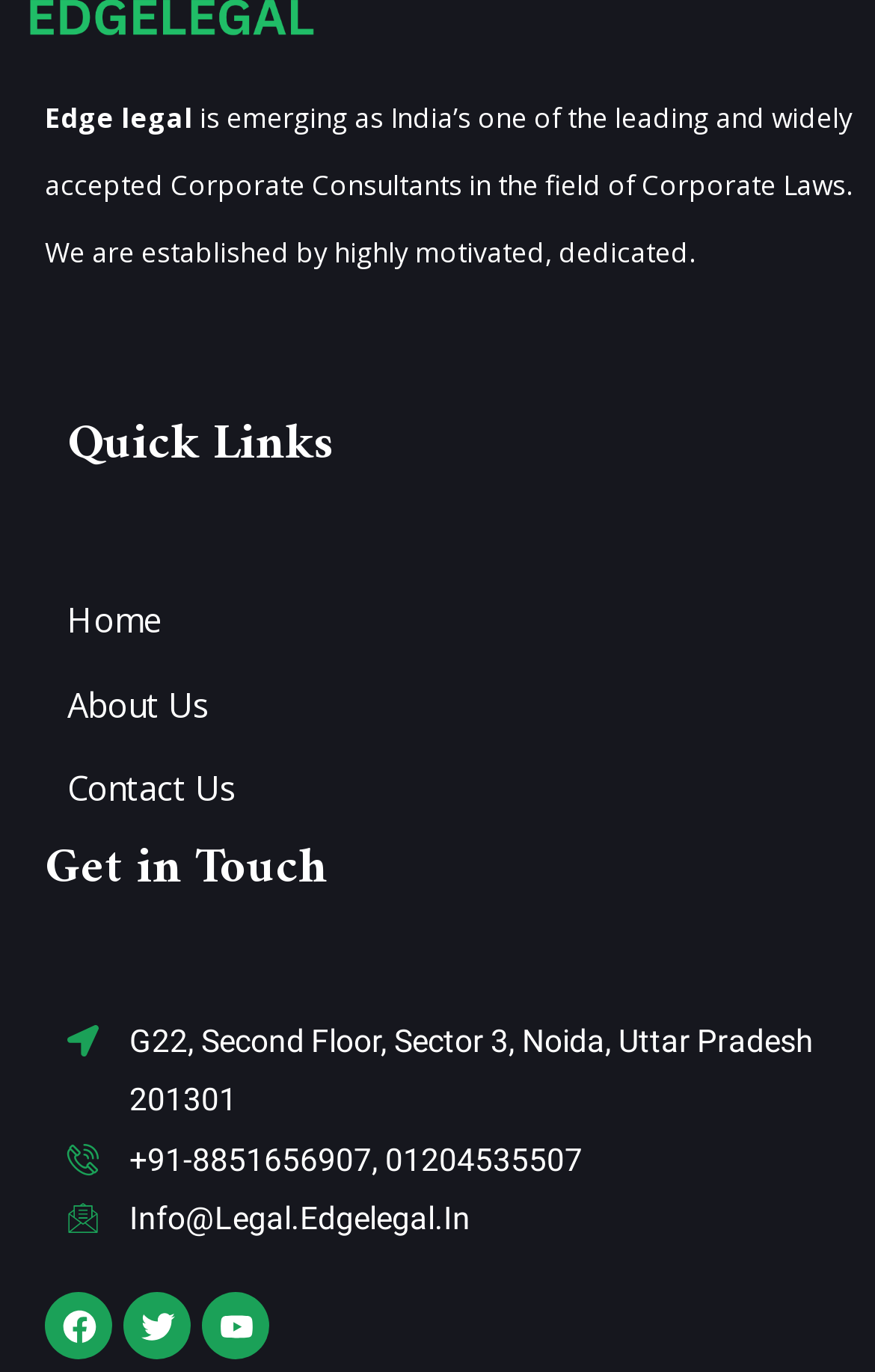Consider the image and give a detailed and elaborate answer to the question: 
How many links are there under Quick Links?

Under the 'Quick Links' heading, there are three links: 'Home', 'About Us', and 'Contact Us'. These links can be found by examining the link elements with IDs 217, 218, and 219.